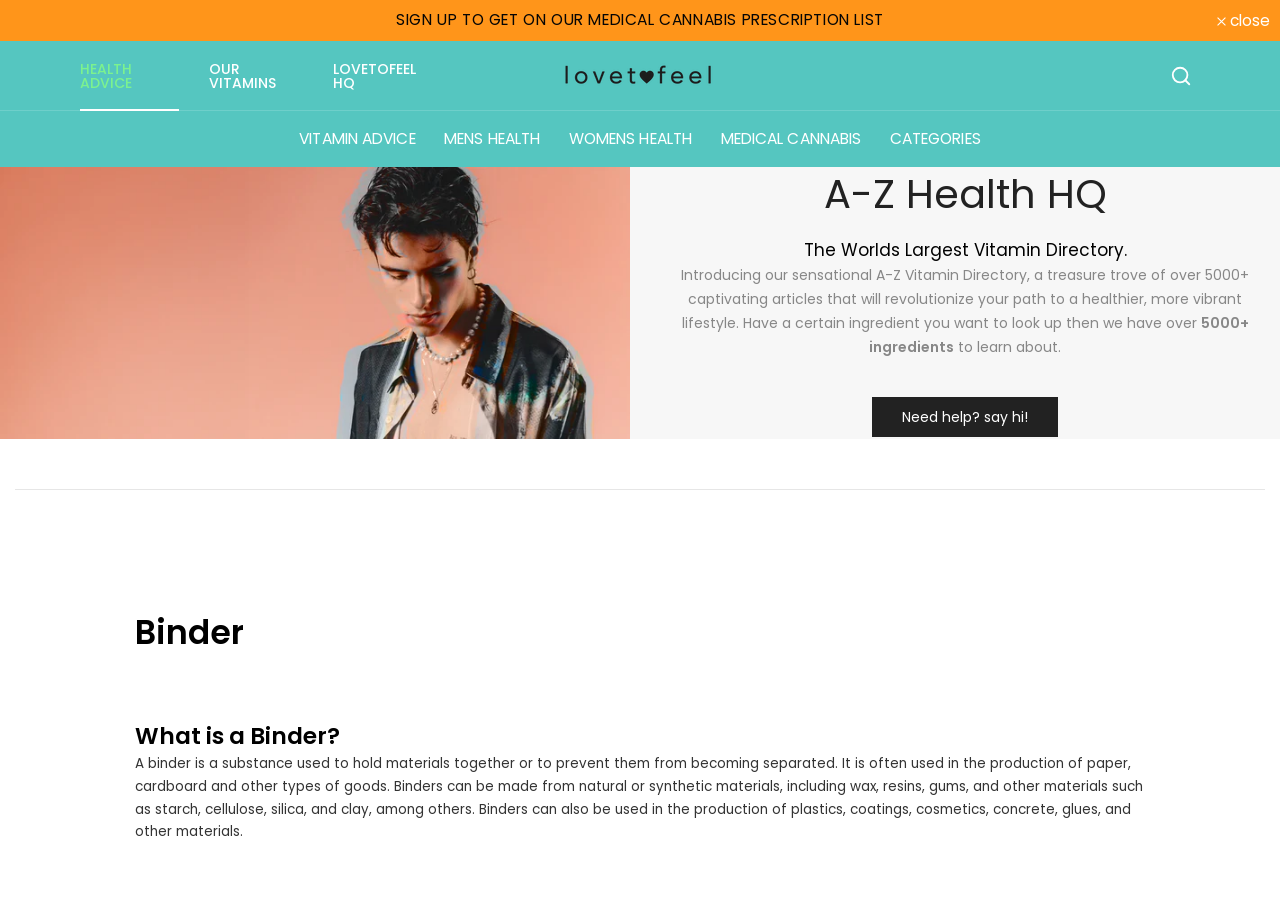Given the element description "@media(max-width: 1024px){.header__sticky-logo {width: 100px !important}}" in the screenshot, predict the bounding box coordinates of that UI element.

[0.441, 0.055, 0.559, 0.112]